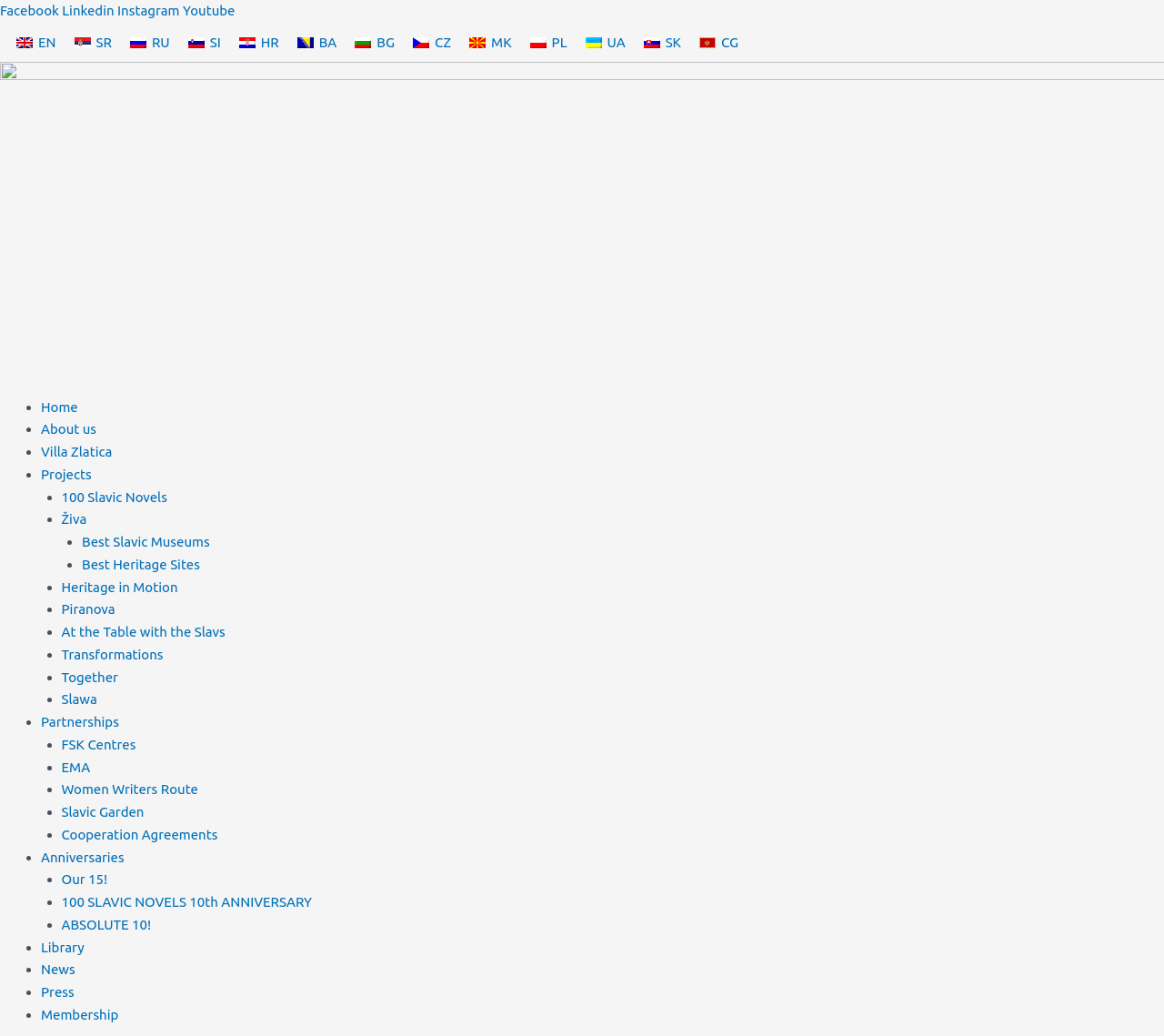Respond to the question with just a single word or phrase: 
What is the likely purpose of the webpage?

Cultural organization